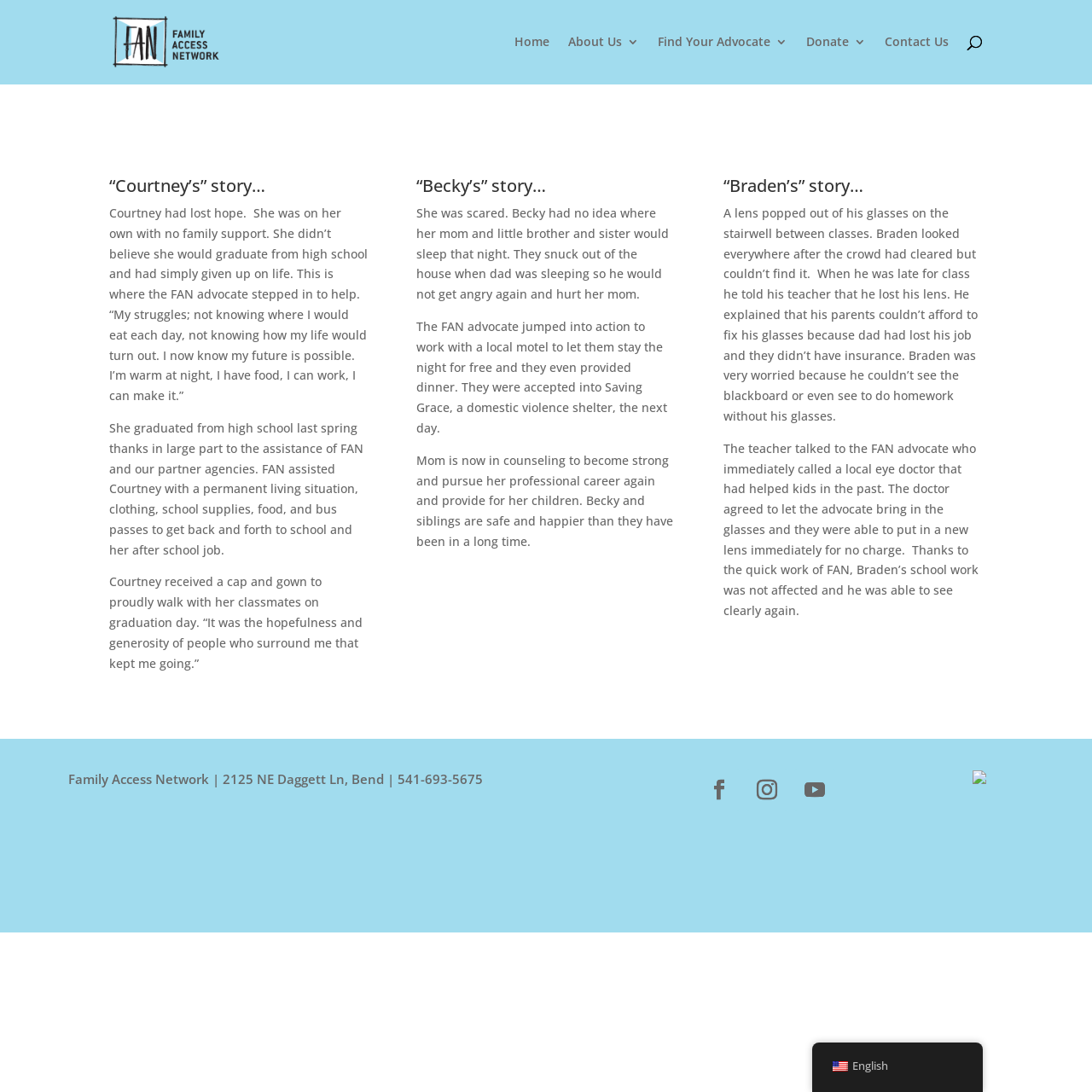Locate the bounding box of the UI element described in the following text: "English Español de México English".

[0.744, 0.955, 0.9, 1.0]